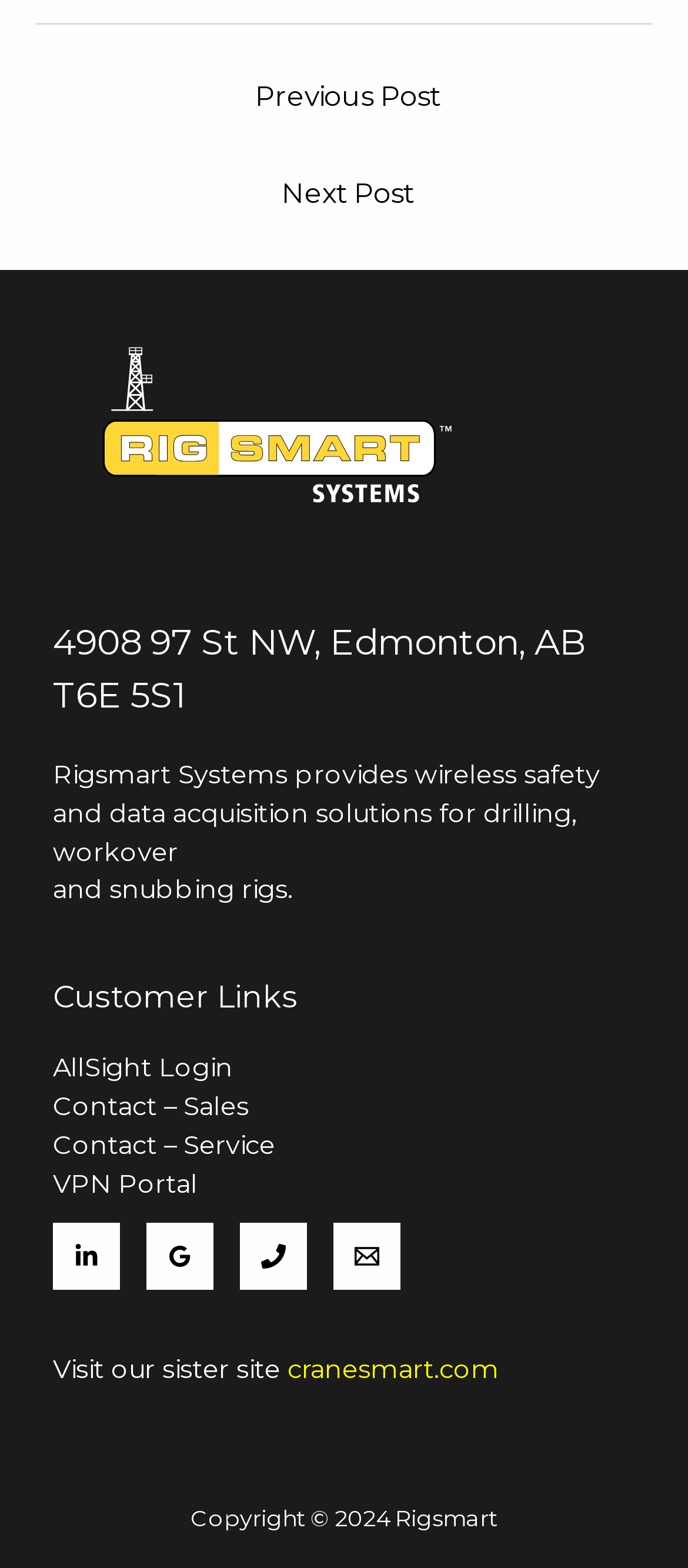Please determine the bounding box coordinates of the clickable area required to carry out the following instruction: "Check out Residential Roofer". The coordinates must be four float numbers between 0 and 1, represented as [left, top, right, bottom].

None